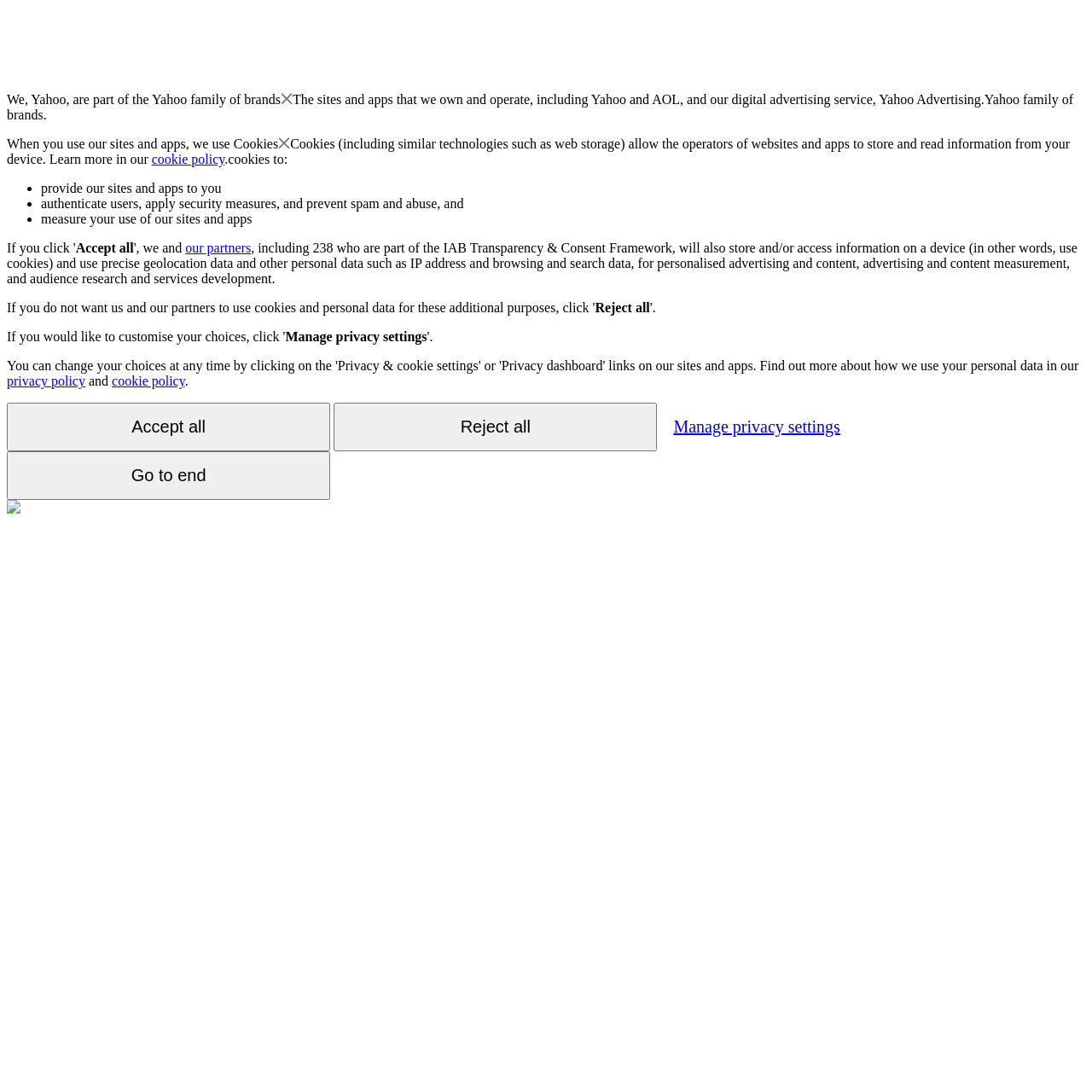Locate the bounding box coordinates of the clickable region necessary to complete the following instruction: "Click the 'Reject all' button". Provide the coordinates in the format of four float numbers between 0 and 1, i.e., [left, top, right, bottom].

[0.545, 0.275, 0.595, 0.288]